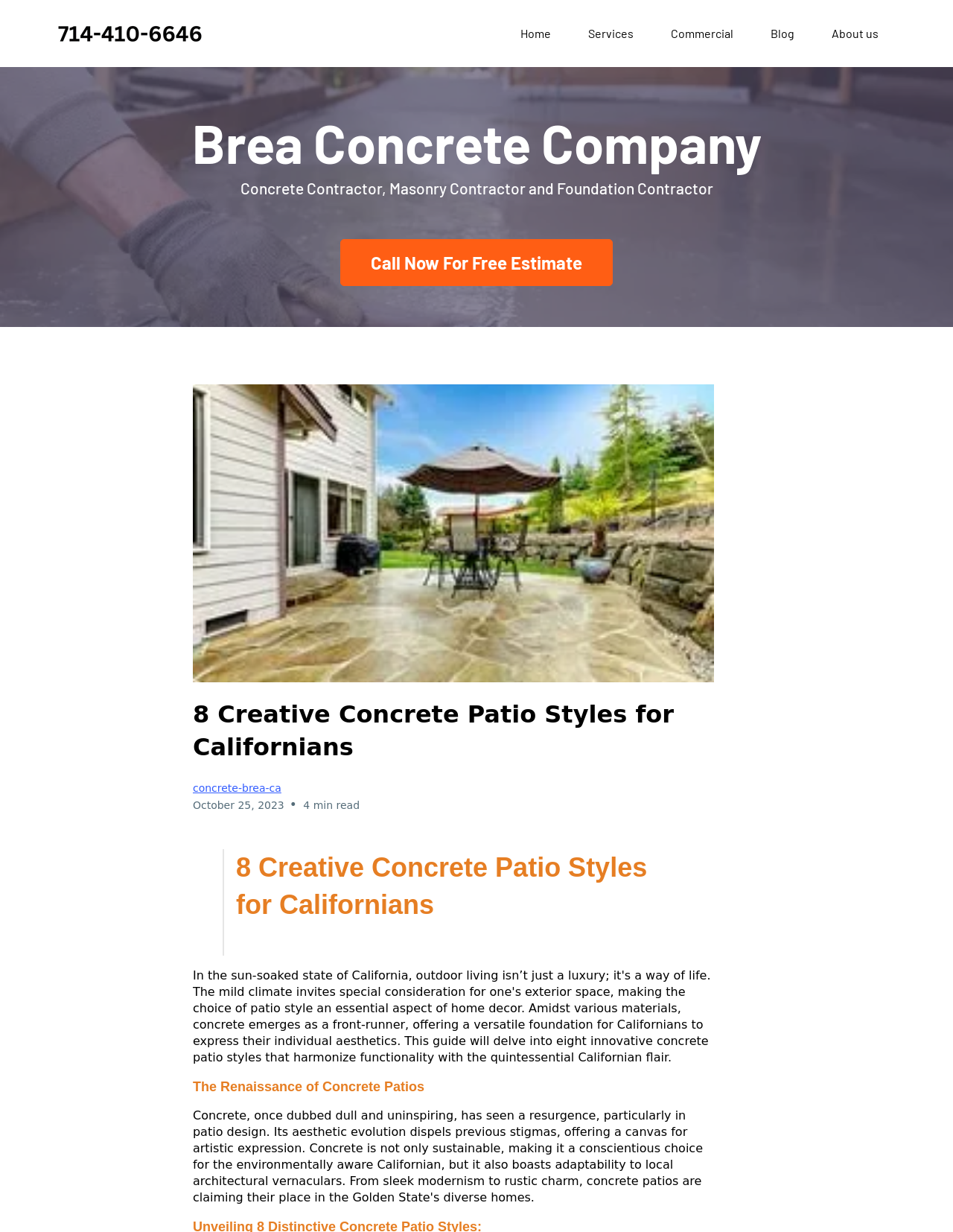Provide the bounding box coordinates of the HTML element described by the text: "About us". The coordinates should be in the format [left, top, right, bottom] with values between 0 and 1.

[0.853, 0.018, 0.941, 0.037]